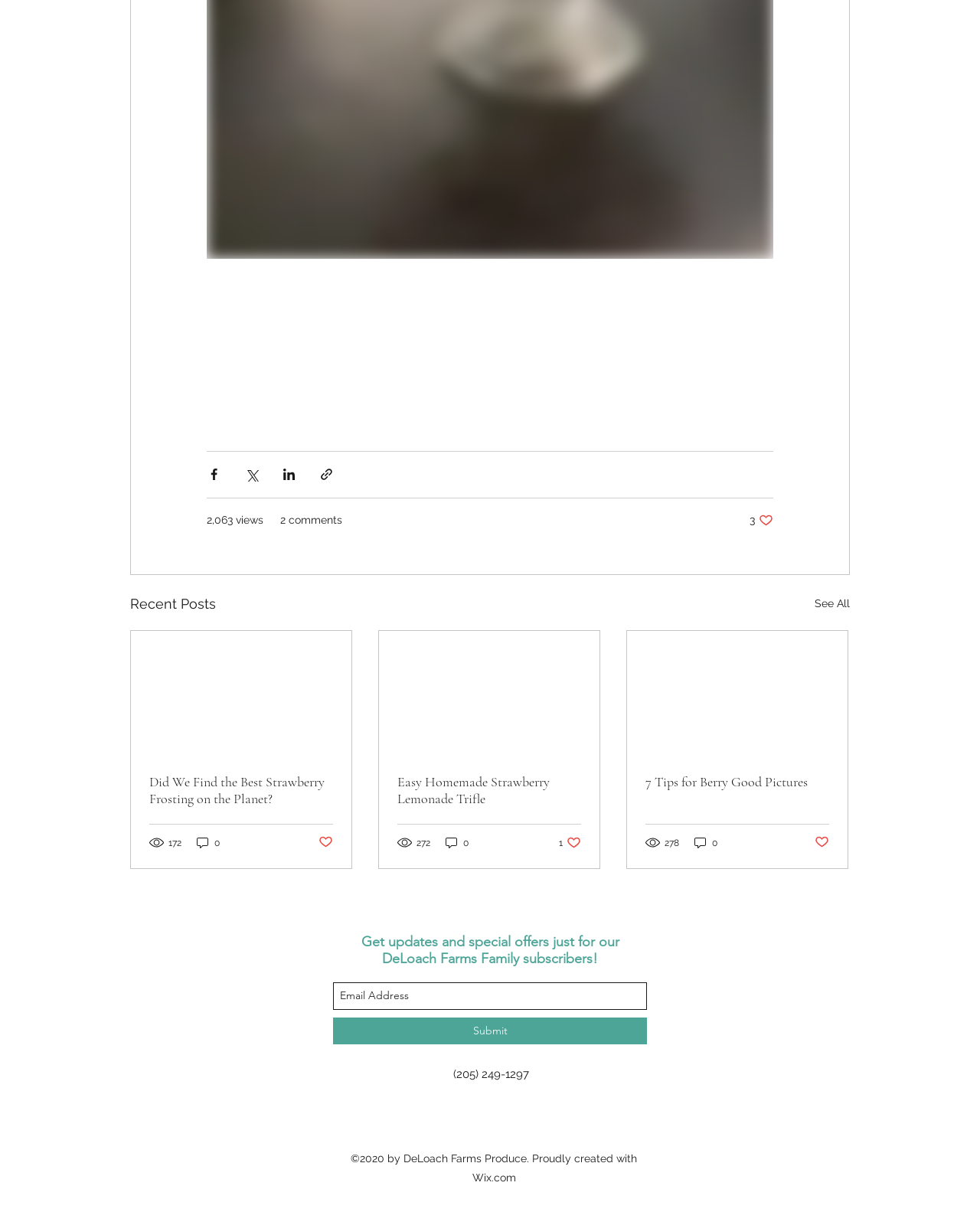Provide a brief response in the form of a single word or phrase:
How many articles are listed under 'Recent Posts'?

3